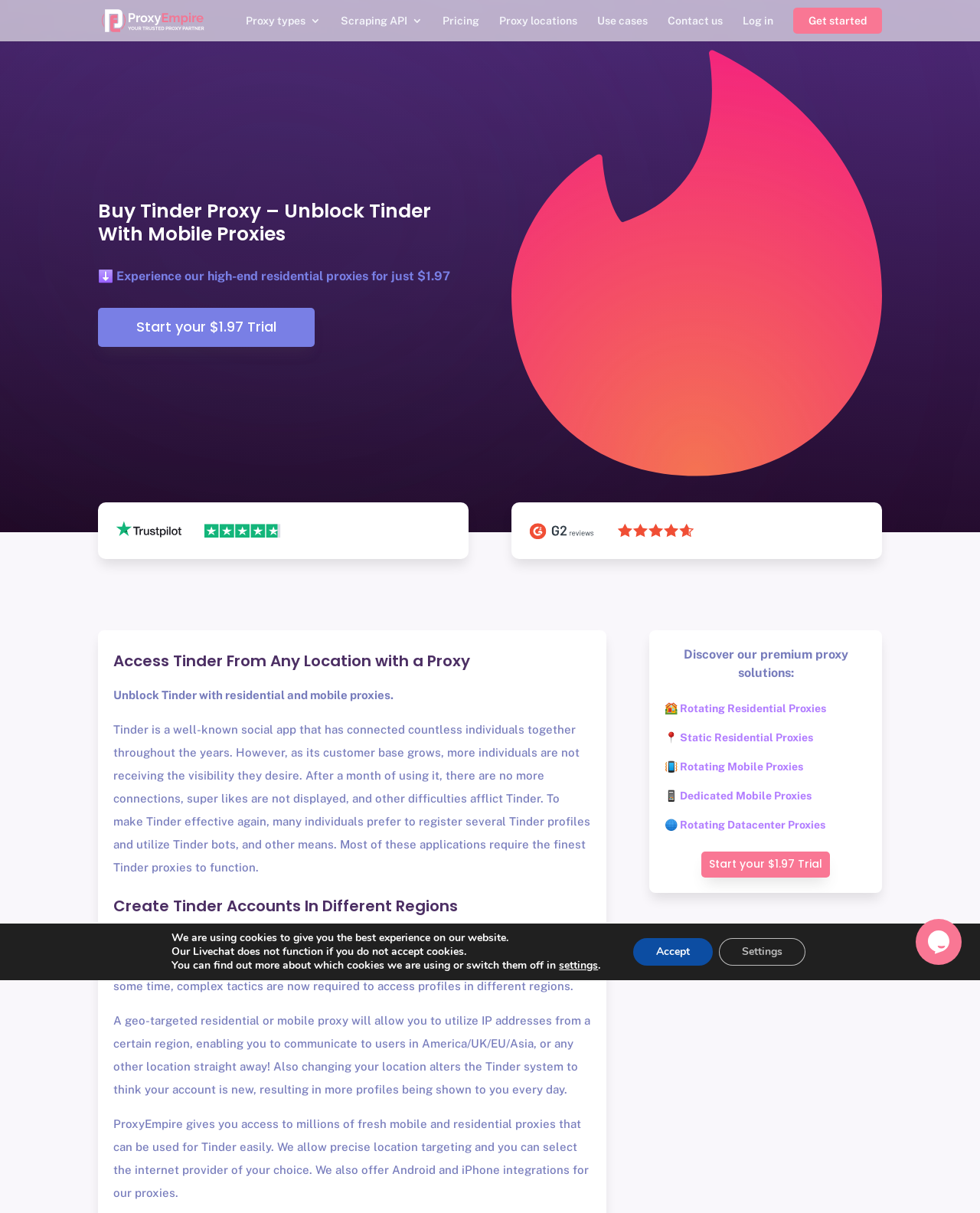Pinpoint the bounding box coordinates of the clickable element needed to complete the instruction: "Click on the 'Contact us' link". The coordinates should be provided as four float numbers between 0 and 1: [left, top, right, bottom].

[0.681, 0.013, 0.738, 0.034]